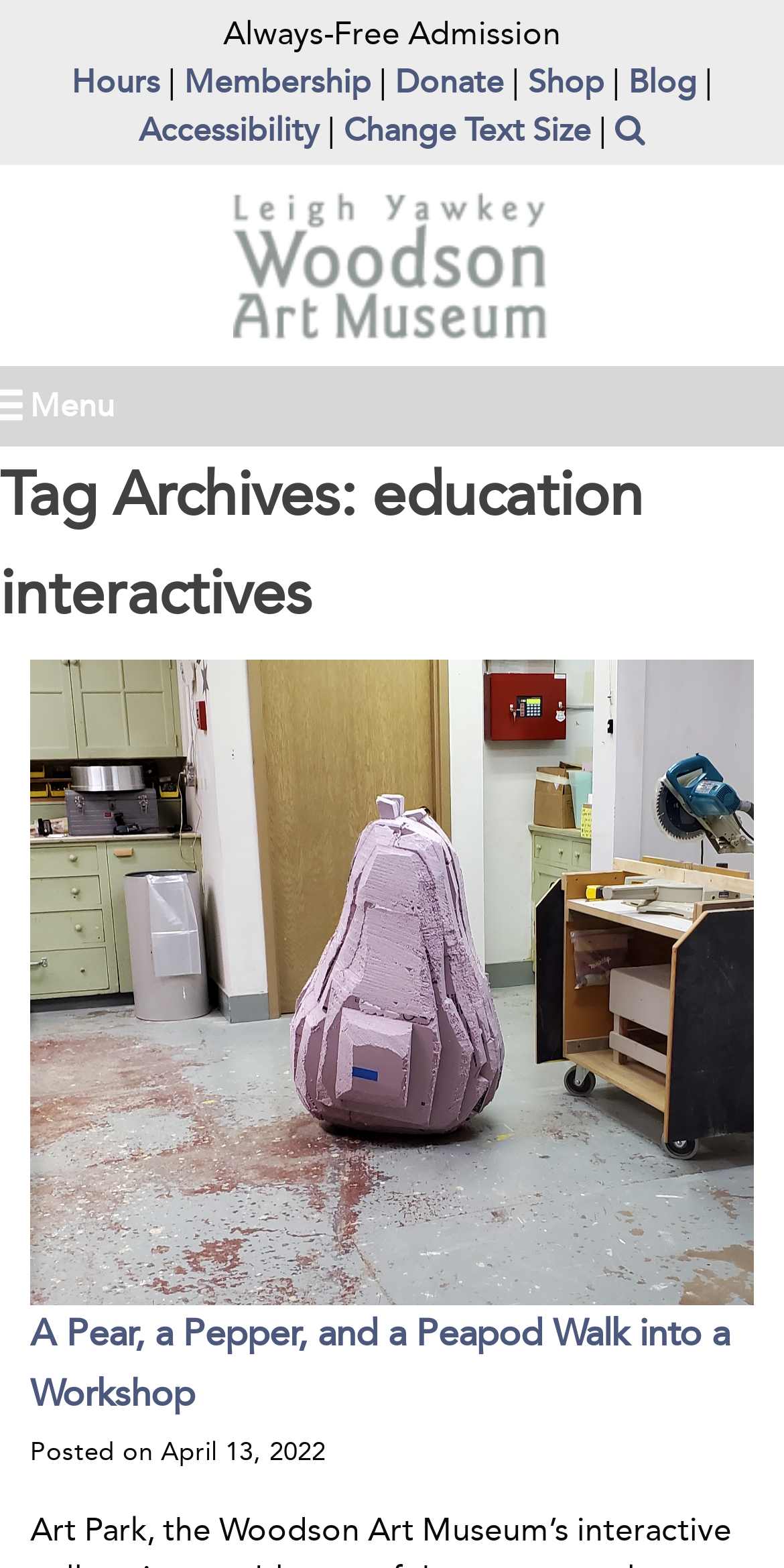Please provide a one-word or short phrase answer to the question:
How many navigation links are there?

7